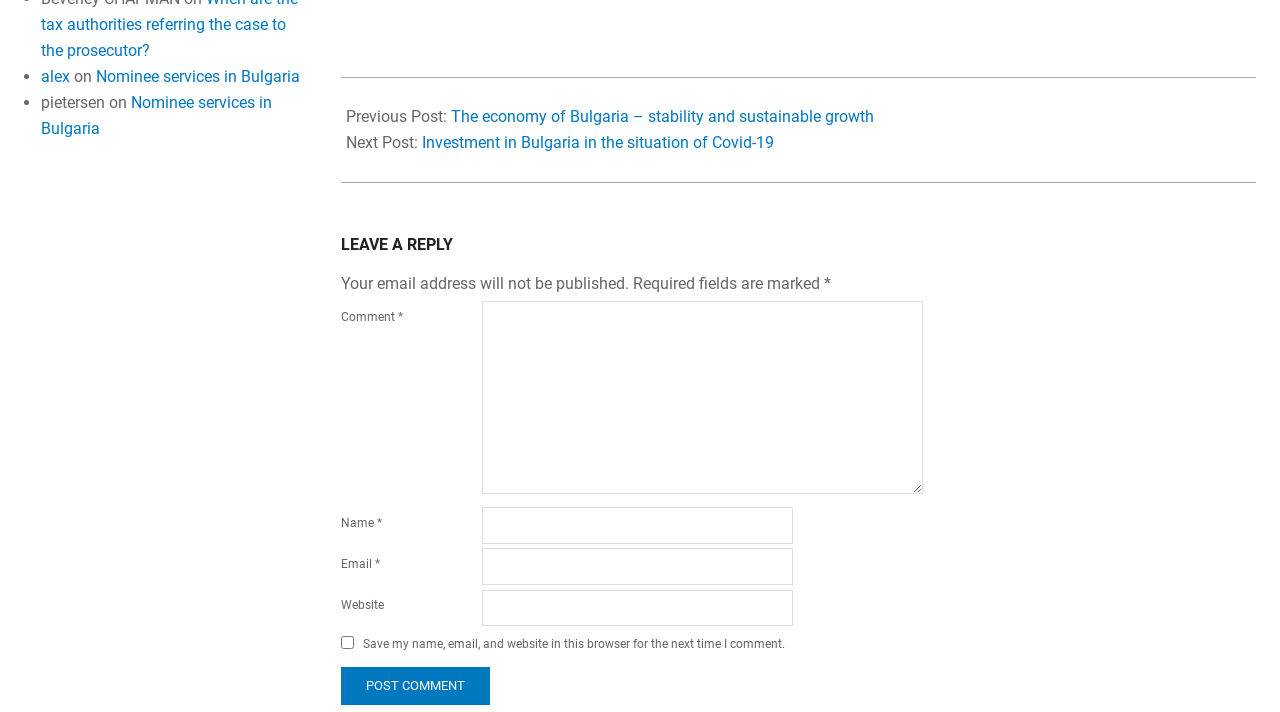Give a one-word or short phrase answer to this question: 
What is the title of the previous post?

The economy of Bulgaria – stability and sustainable growth